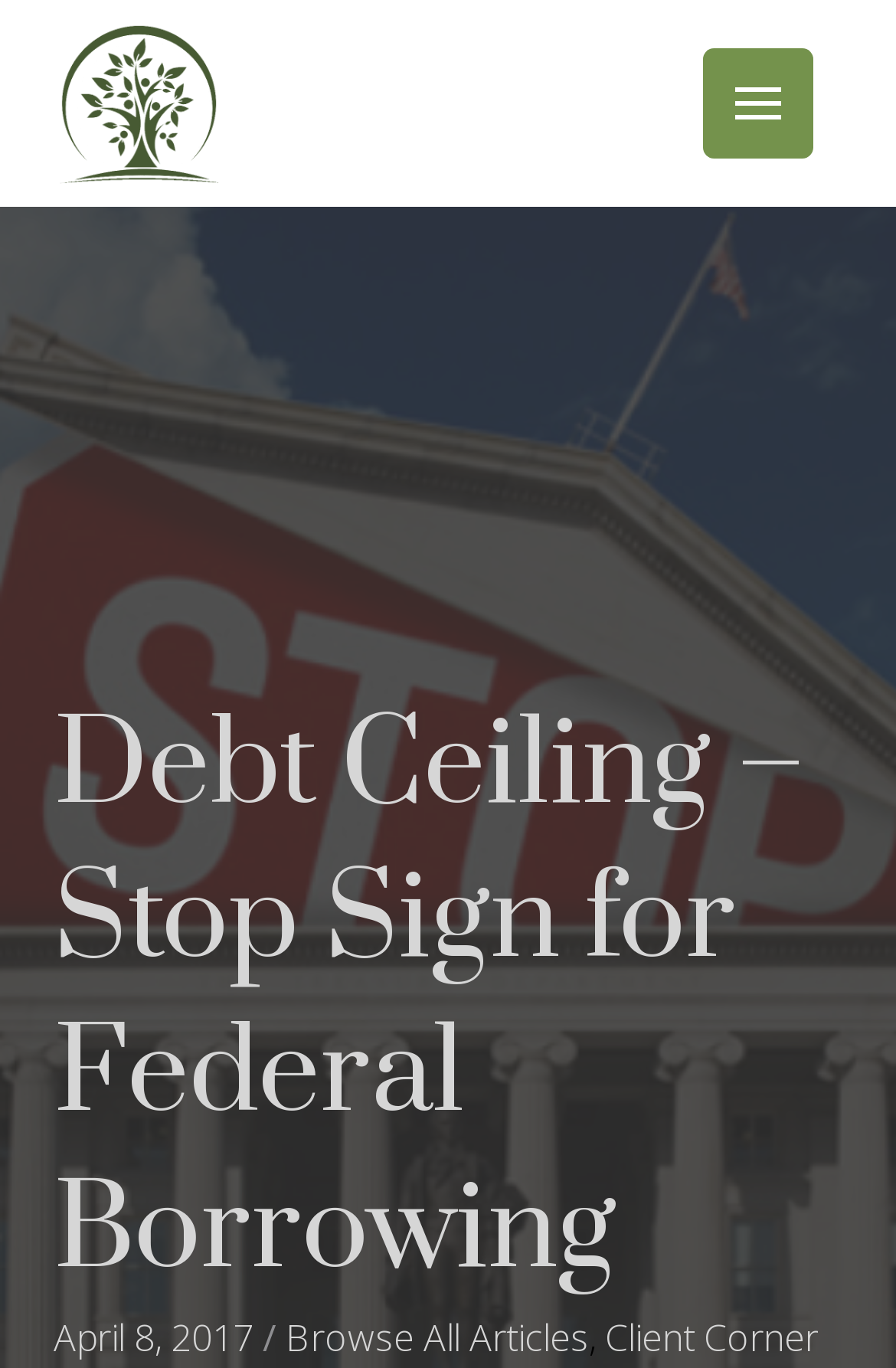Respond concisely with one word or phrase to the following query:
What is the purpose of the button at the top right?

Toggle Dropdown Content